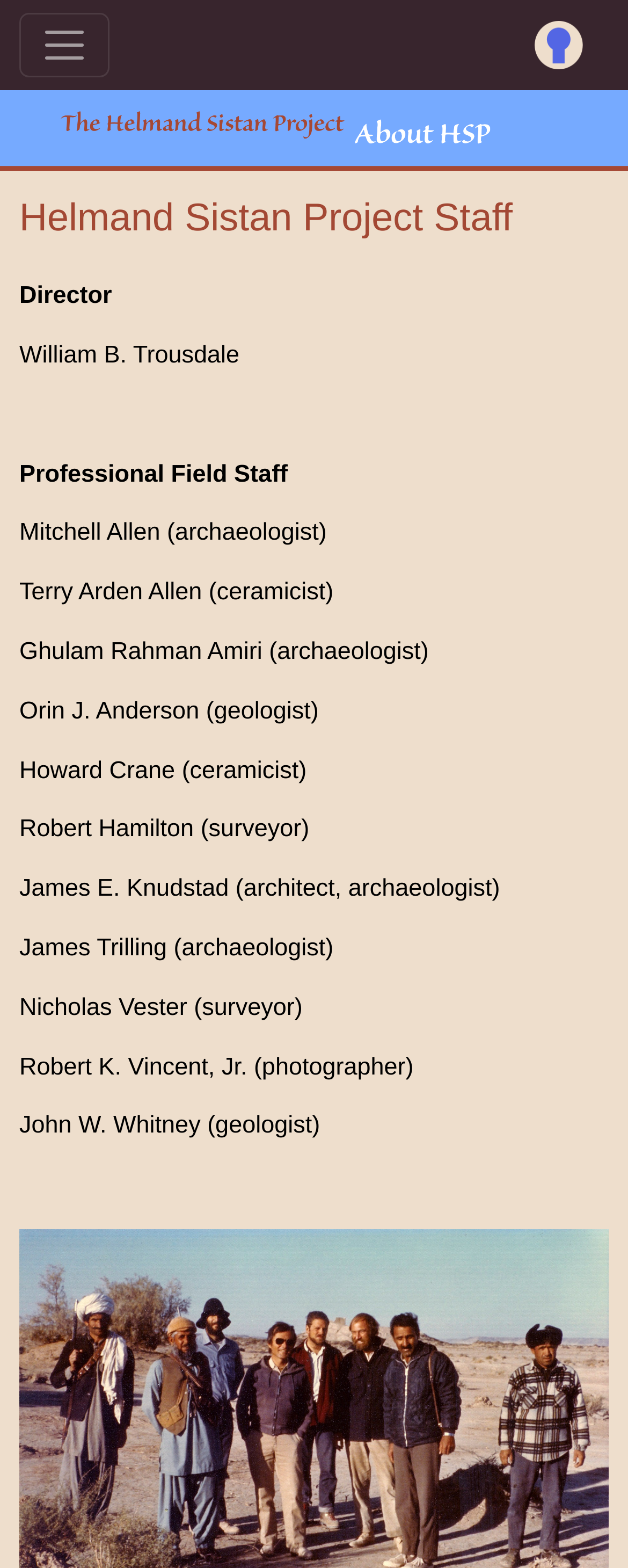Determine the webpage's heading and output its text content.

Helmand Sistan Project Staff